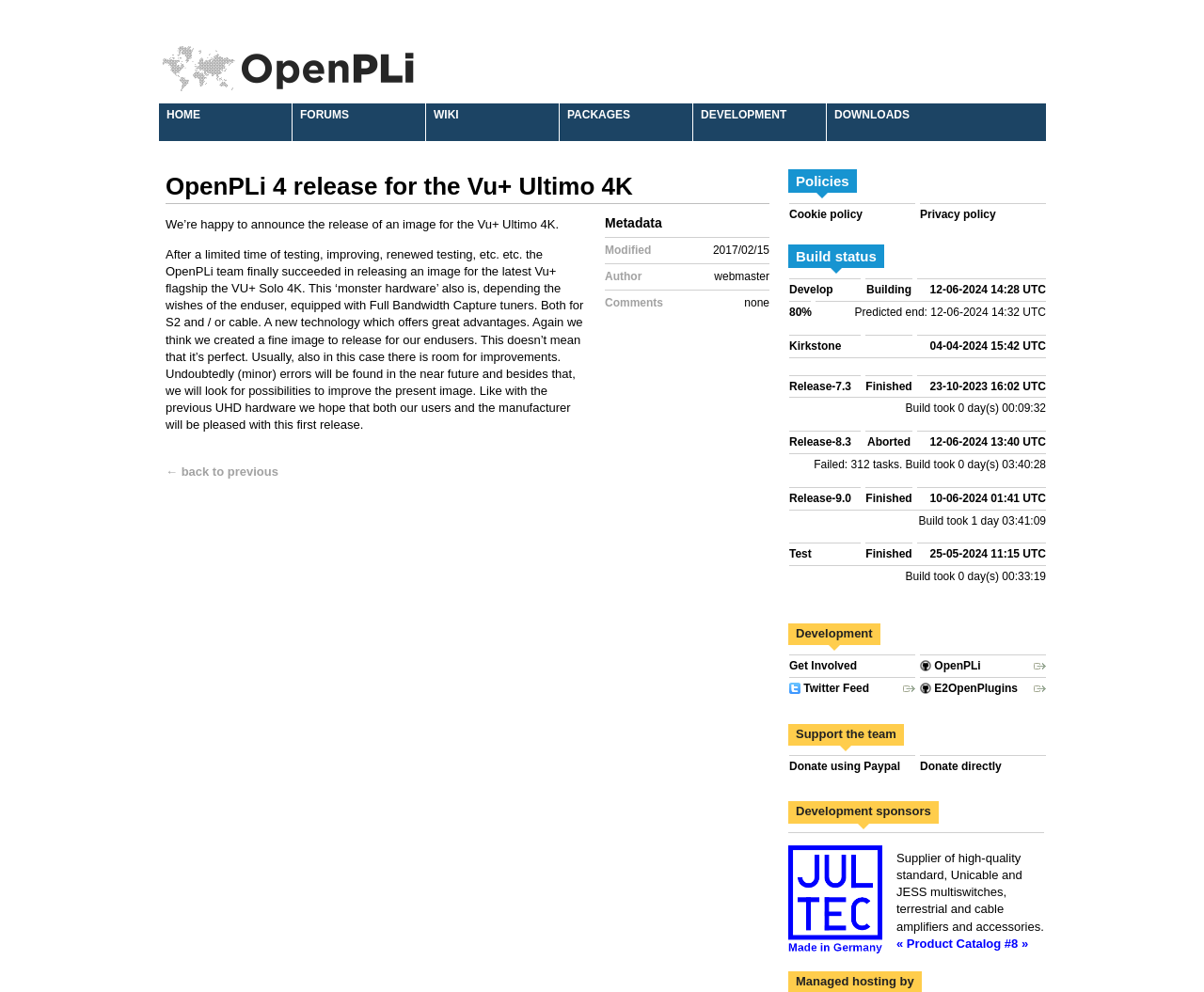Identify the bounding box coordinates of the clickable section necessary to follow the following instruction: "Check the Build status". The coordinates should be presented as four float numbers from 0 to 1, i.e., [left, top, right, bottom].

[0.655, 0.246, 0.734, 0.27]